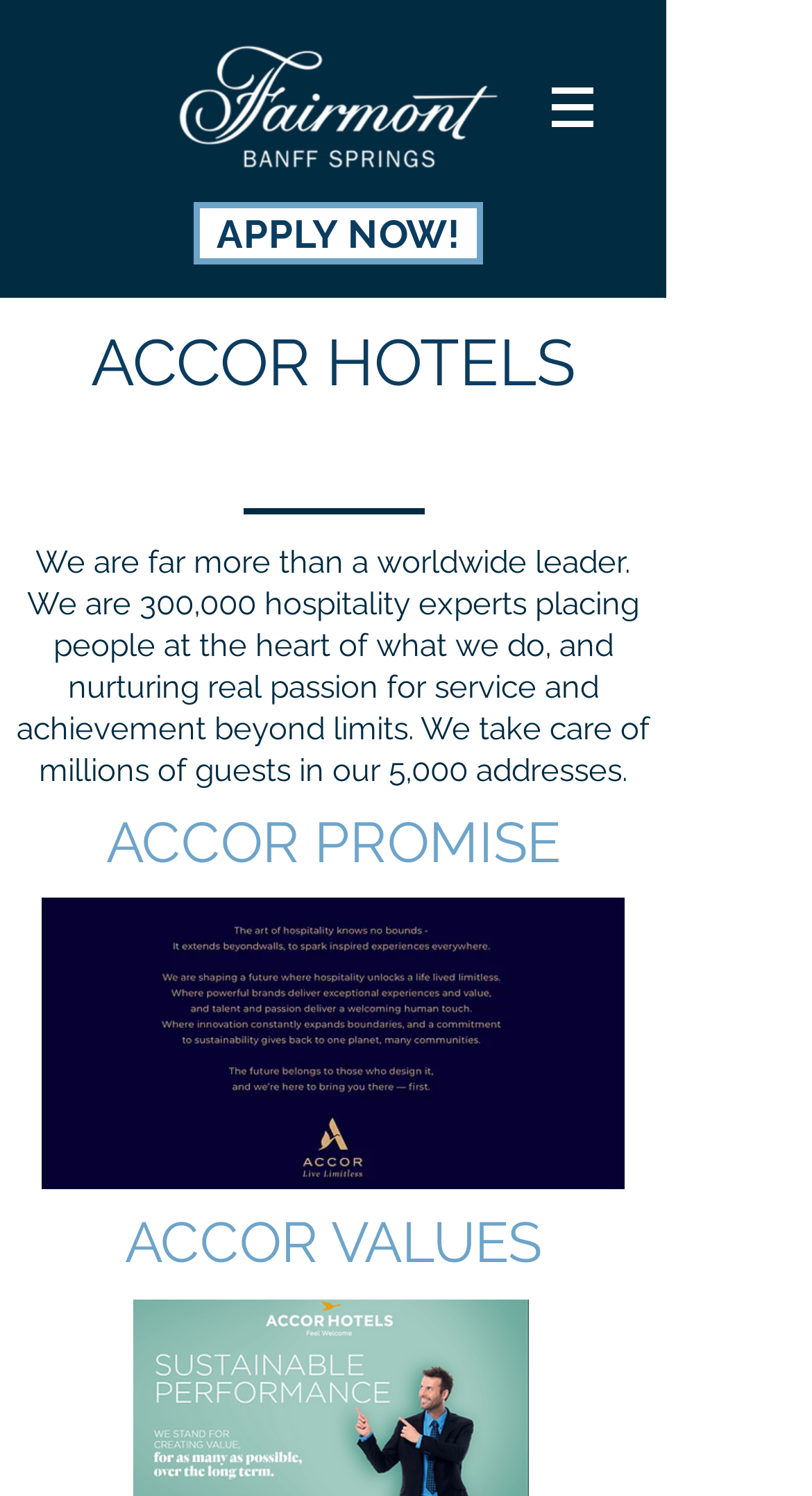By analyzing the image, answer the following question with a detailed response: What is the theme of the image at the bottom of the webpage?

The image at the bottom of the webpage is related to Accor hotel jobs in Canada, which is likely a visual representation of the company's presence in Canada.